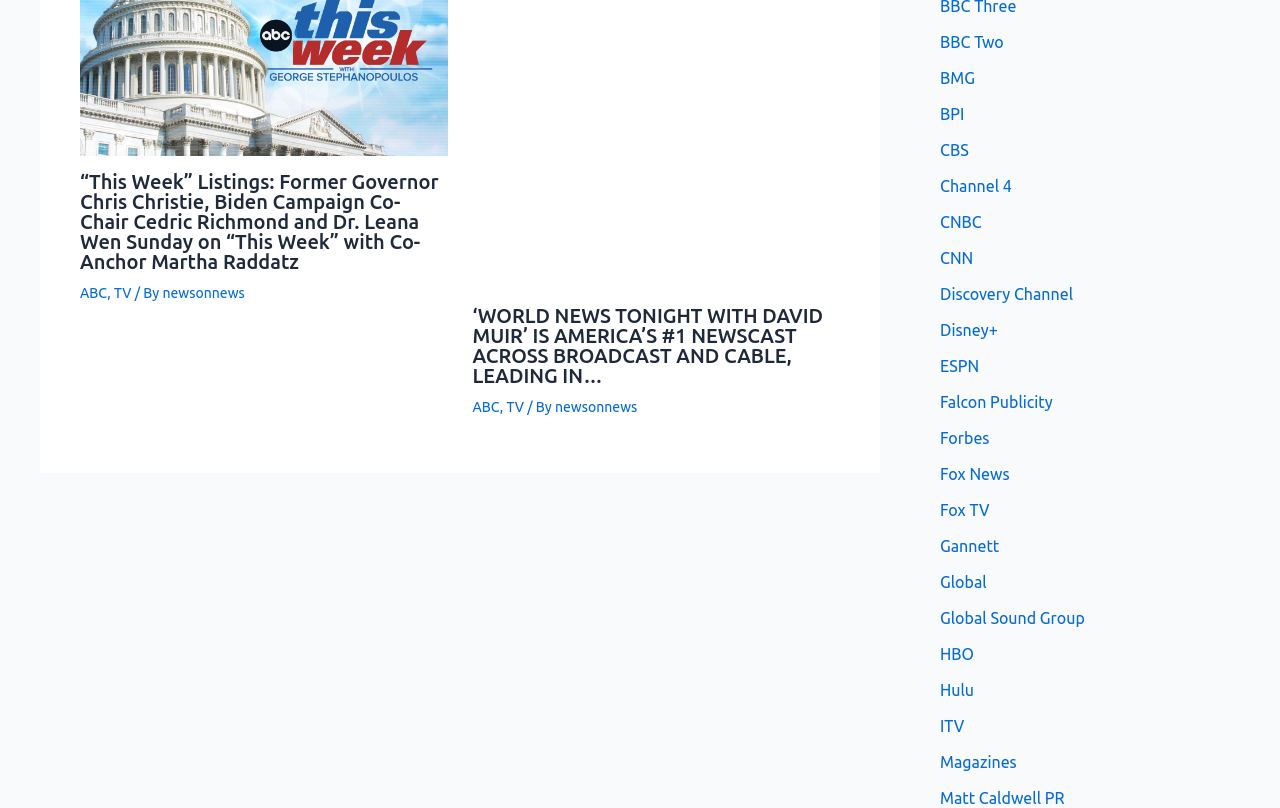How many links are present in the second header?
Using the information from the image, provide a comprehensive answer to the question.

The second header element contains five links: '‘WORLD NEWS TONIGHT WITH DAVID MUIR’ IS AMERICA’S #1 NEWSCAST ACROSS BROADCAST AND CABLE, LEADING IN…', 'ABC', 'TV', '/ By', and 'newsonnews'.